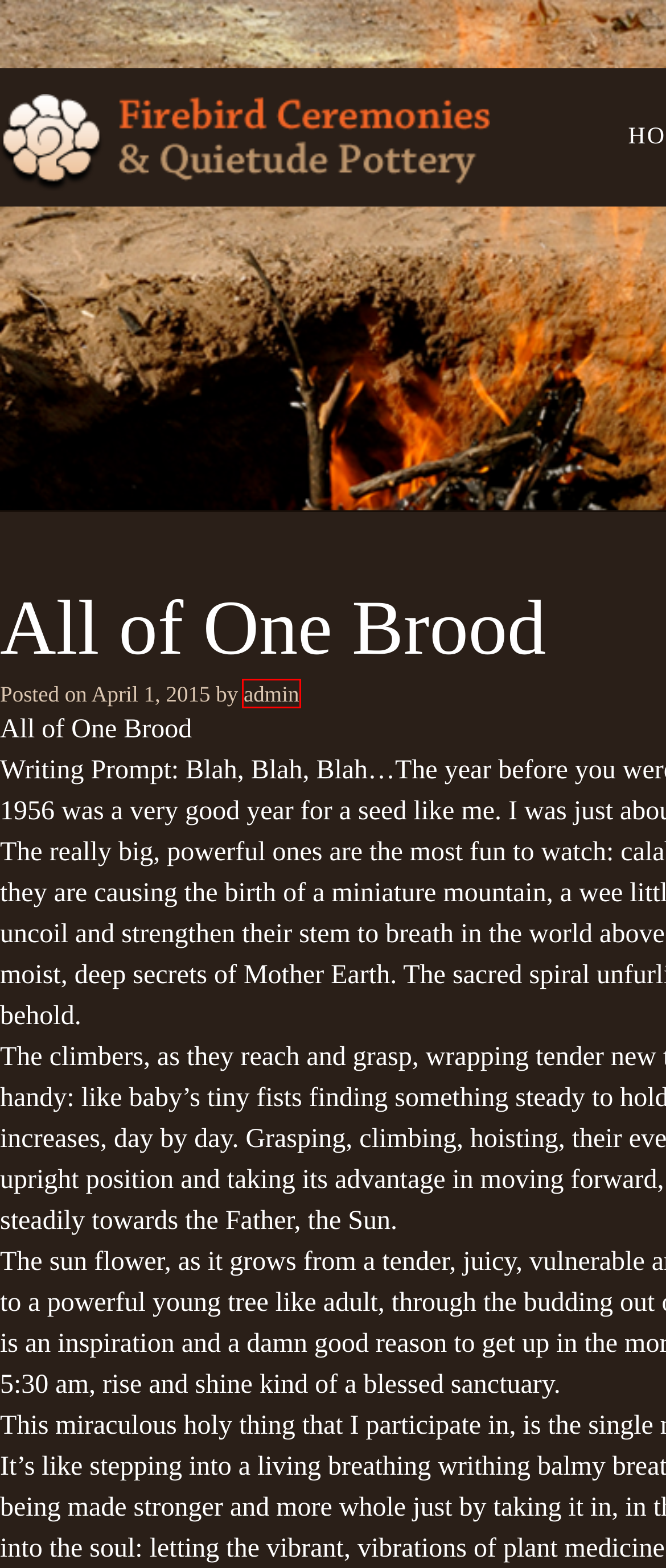You are provided a screenshot of a webpage featuring a red bounding box around a UI element. Choose the webpage description that most accurately represents the new webpage after clicking the element within the red bounding box. Here are the candidates:
A. Poetry | Firebird Ceremonies & Quietude Pottery
B. September, 2022 | Firebird Ceremonies & Quietude Pottery
C. April, 2012 | Firebird Ceremonies & Quietude Pottery
D. Firebird Ceremonies & Quietude Pottery
E. All of One Brood | Firebird Ceremonies & Quietude Pottery
F. admin | Firebird Ceremonies & Quietude Pottery
G. February, 2013 | Firebird Ceremonies & Quietude Pottery
H. May, 2019 | Firebird Ceremonies & Quietude Pottery

F